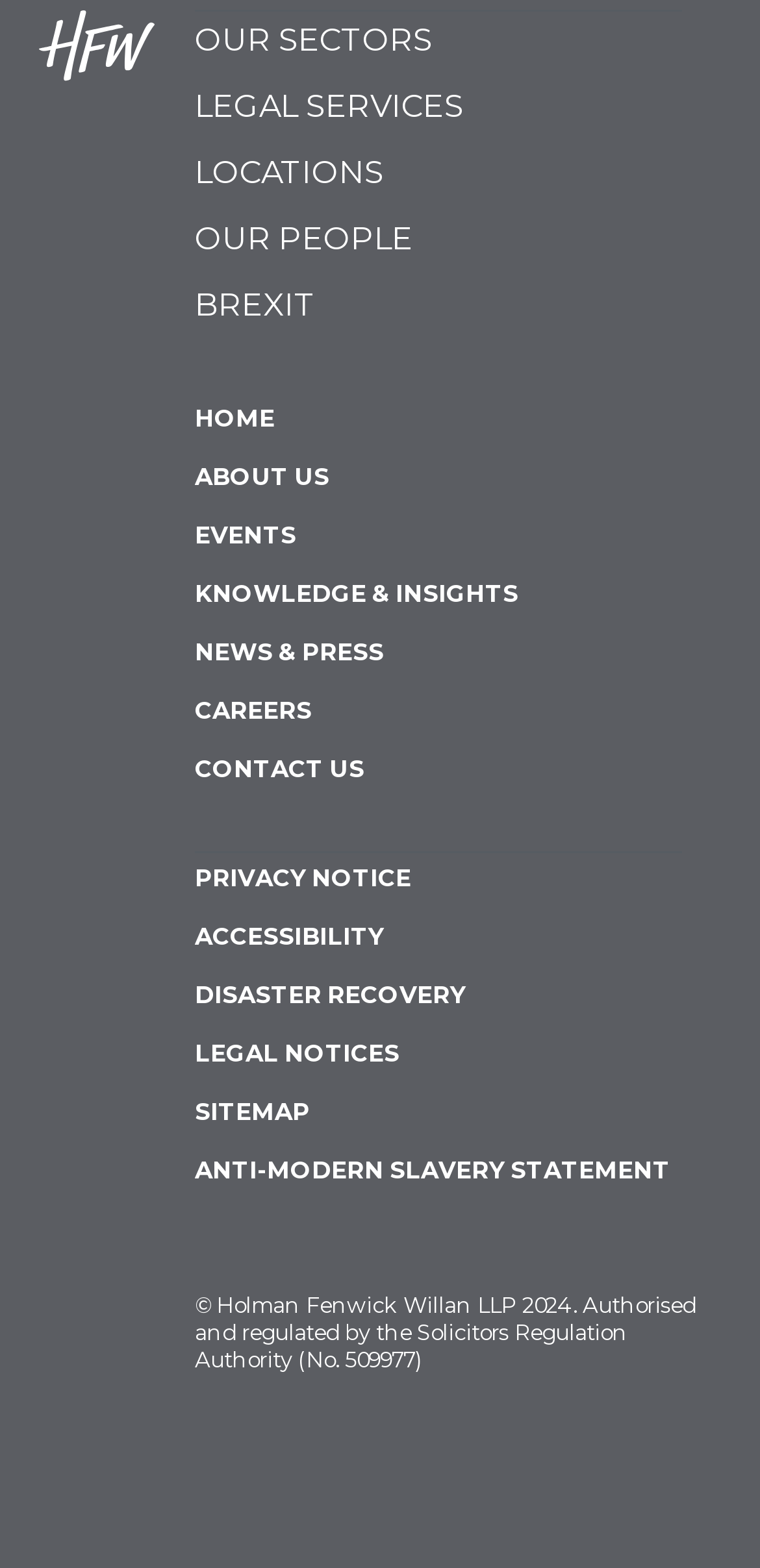Give a succinct answer to this question in a single word or phrase: 
What is the last link in the main menu?

SITEMAP